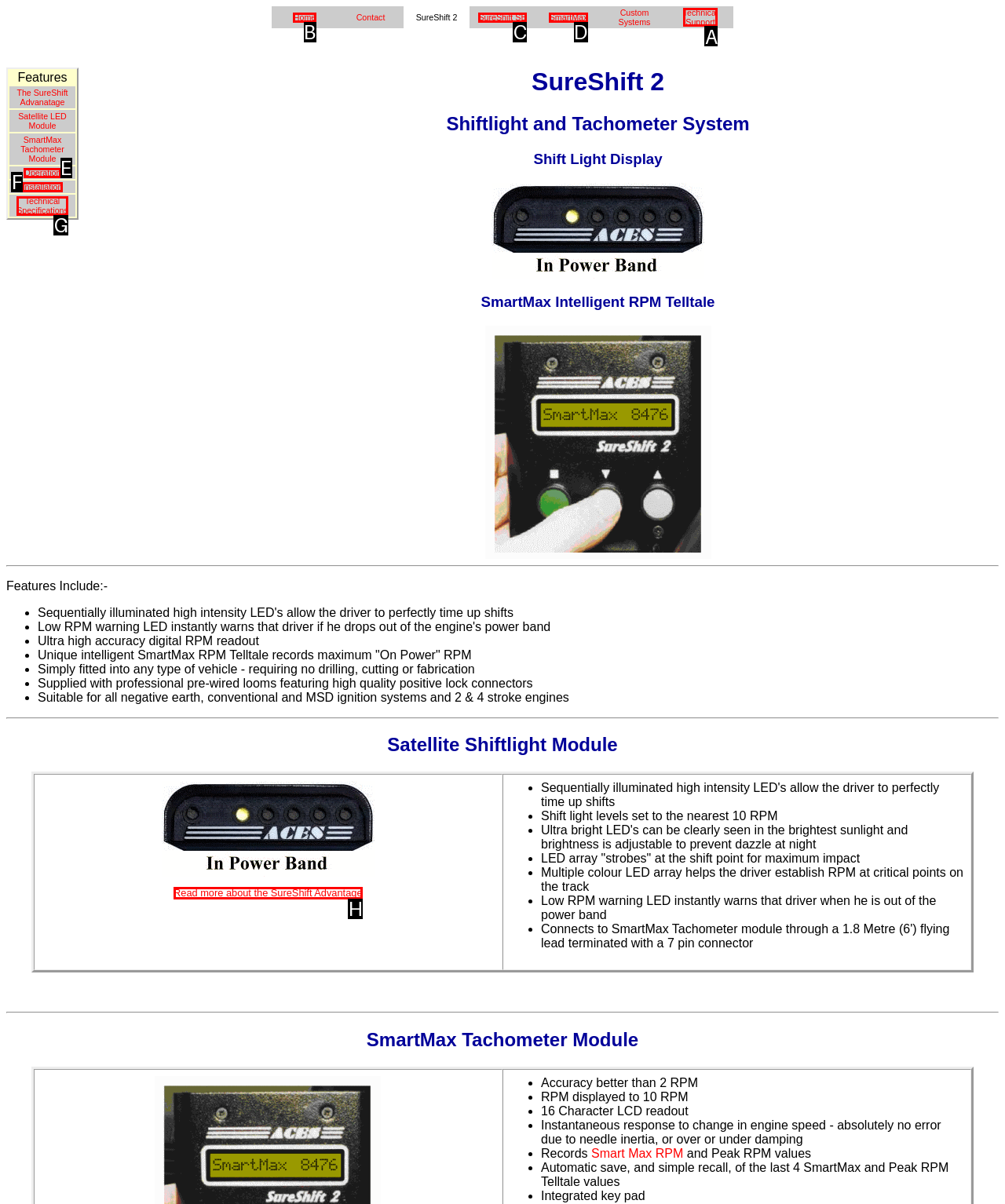Select the UI element that should be clicked to execute the following task: Learn about Technical Support
Provide the letter of the correct choice from the given options.

A